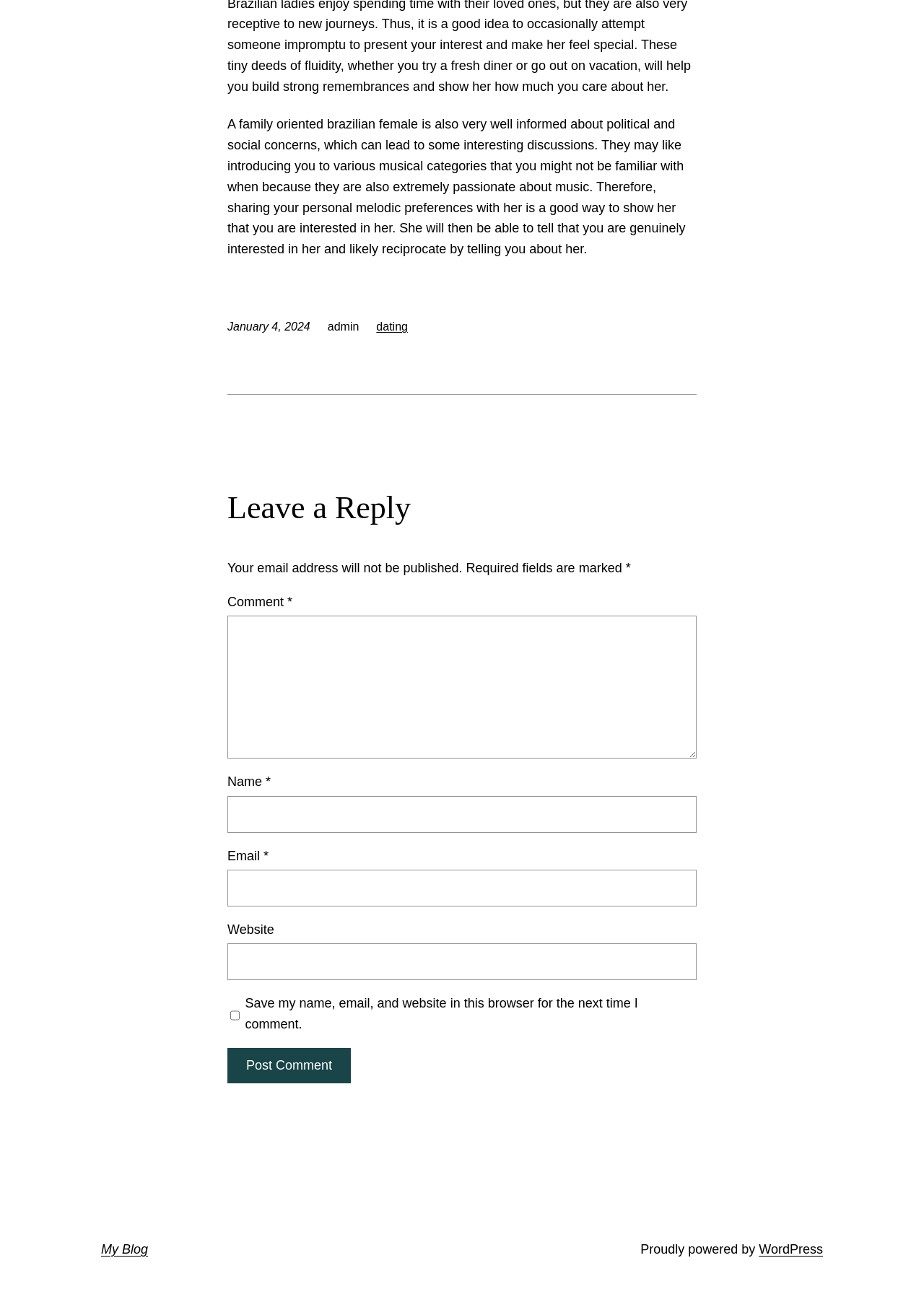Respond with a single word or short phrase to the following question: 
What is the date of the article?

January 4, 2024